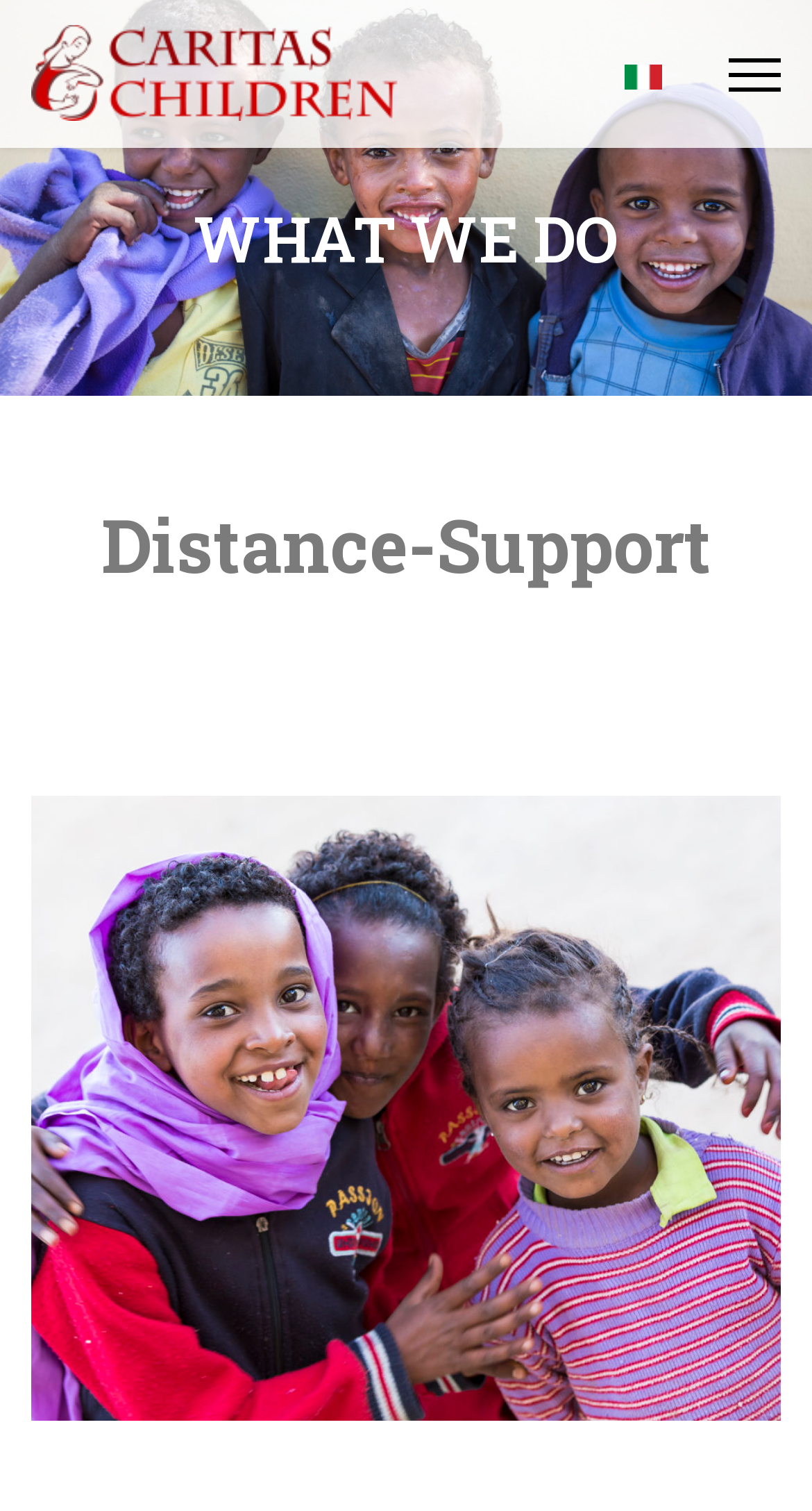Answer this question in one word or a short phrase: What is the main category of the webpage?

WHAT WE DO